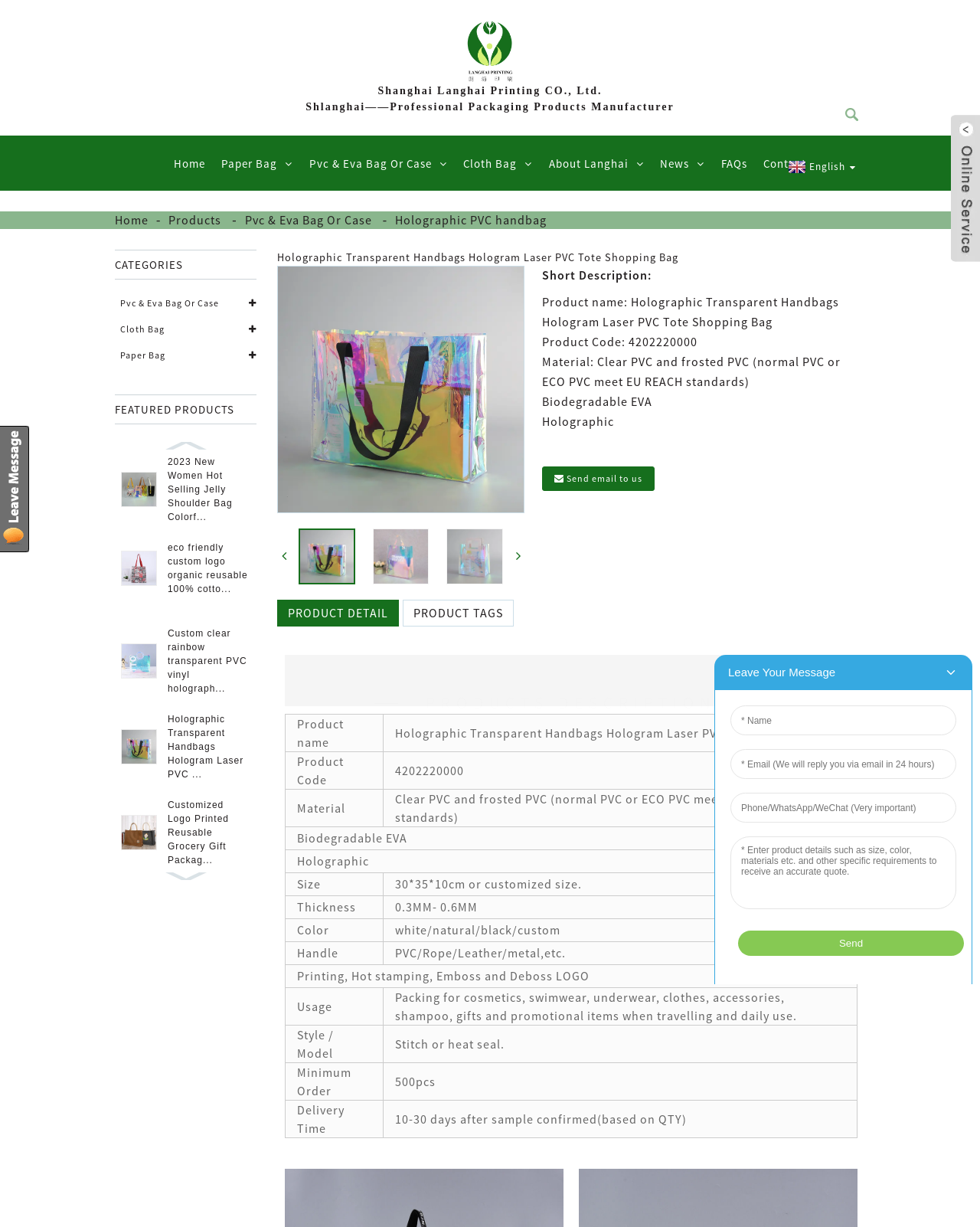What is the language of the webpage?
Using the image, respond with a single word or phrase.

English